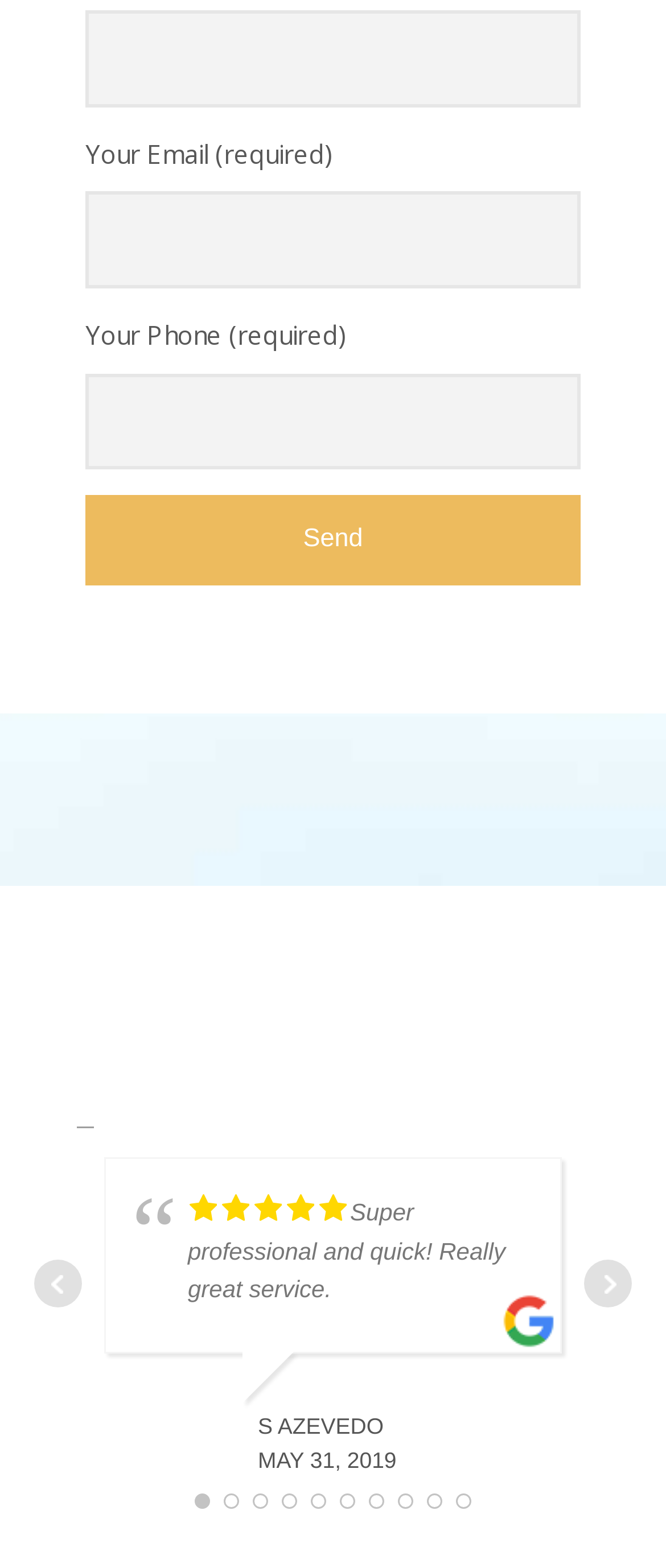What is the date of the customer review?
Using the image, provide a detailed and thorough answer to the question.

The customer review is dated 'May 31, 2019', which provides context about when the review was written.